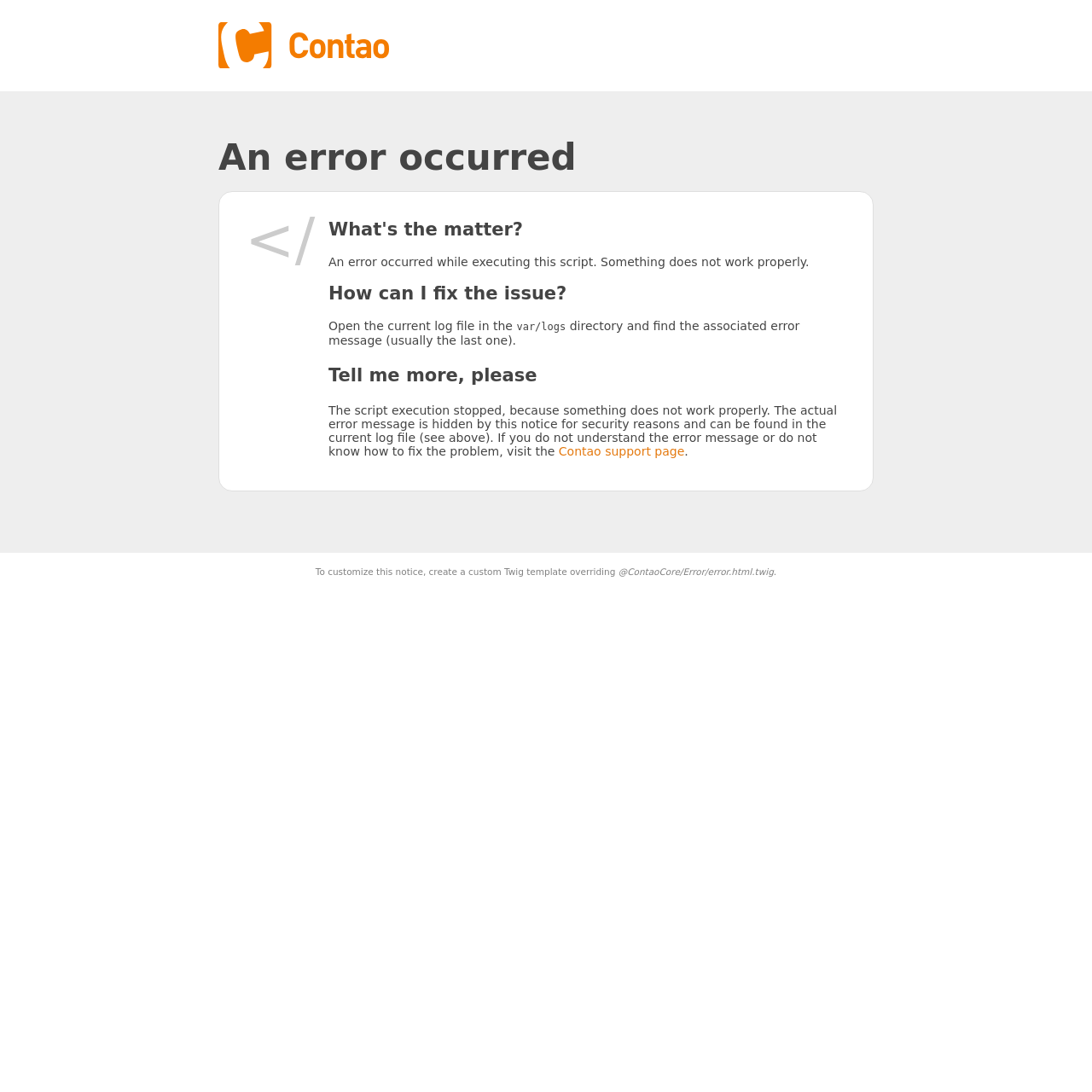What is the error about?
Based on the visual, give a brief answer using one word or a short phrase.

Script execution